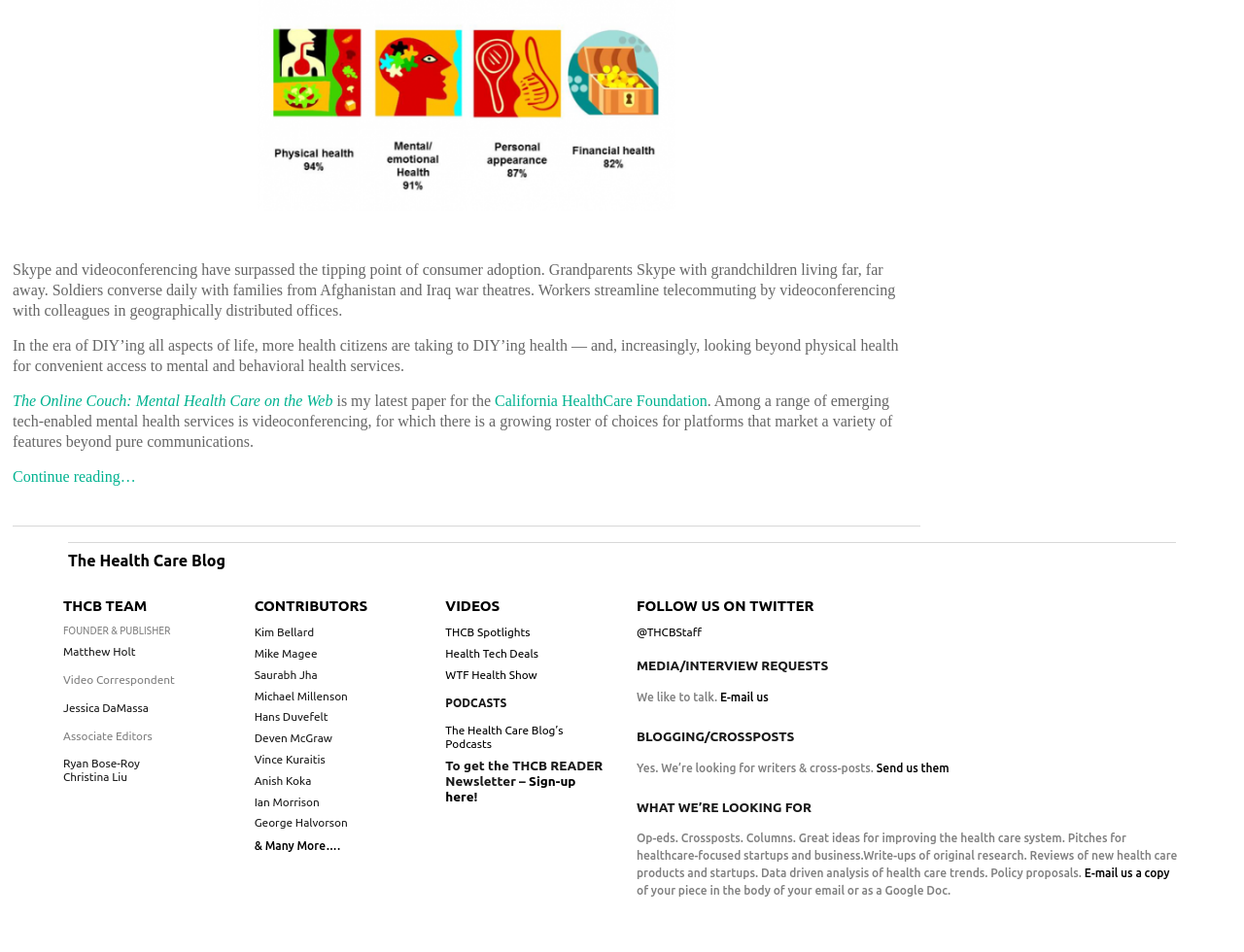Provide the bounding box coordinates for the area that should be clicked to complete the instruction: "Visit the California HealthCare Foundation website".

[0.398, 0.412, 0.568, 0.43]